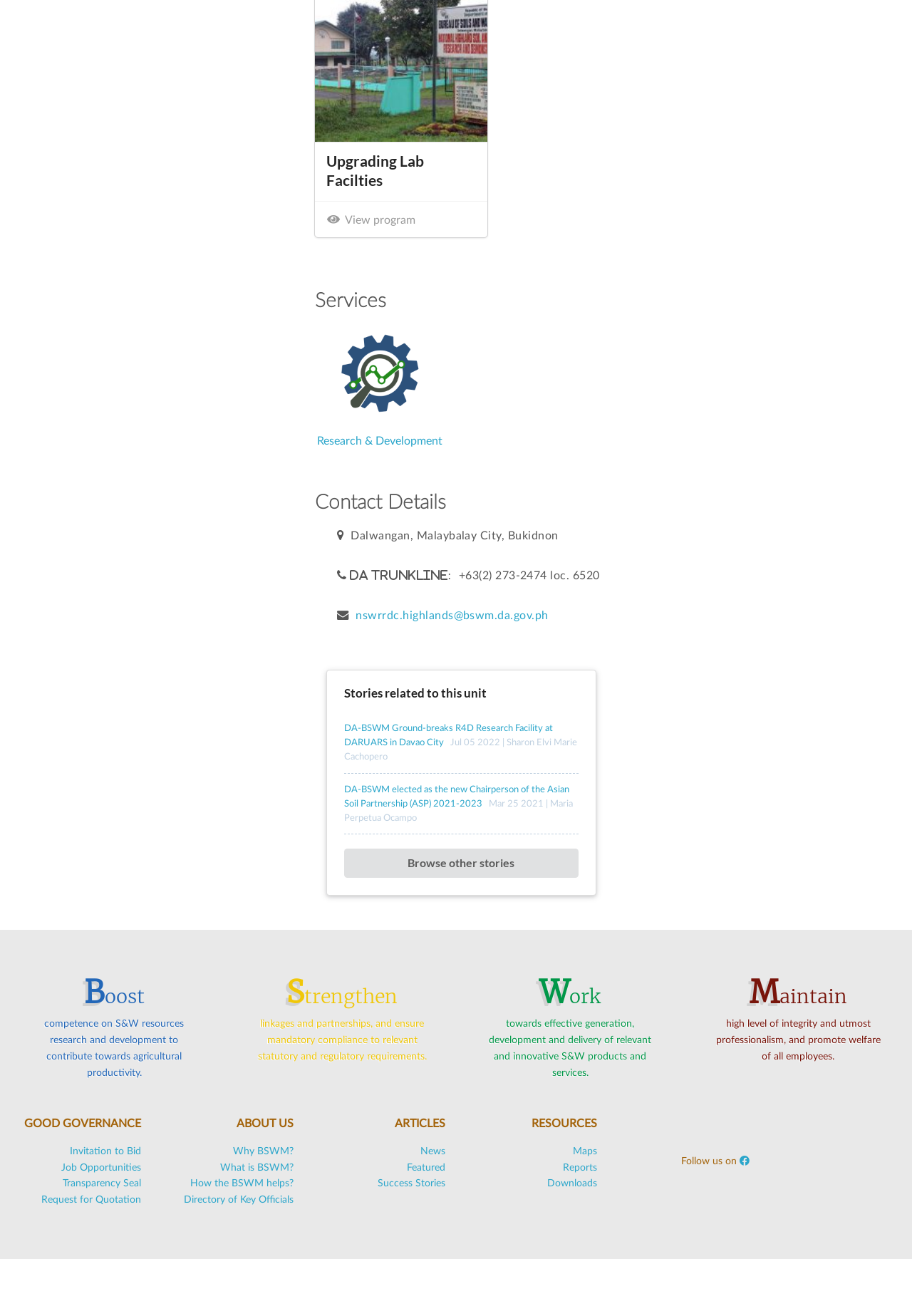What can be found in the 'RESOURCES' section?
Answer with a single word or phrase, using the screenshot for reference.

Maps, Reports, Downloads